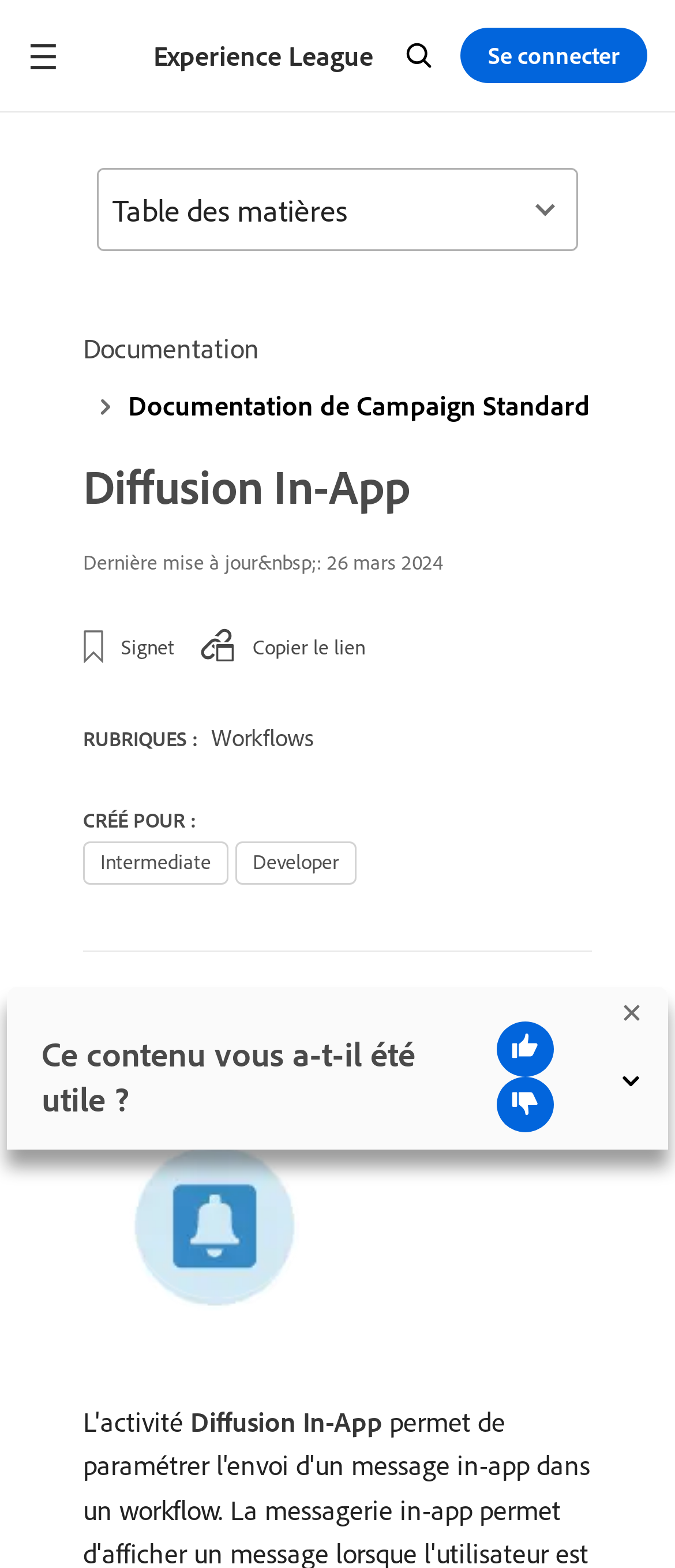Generate a thorough caption detailing the webpage content.

The webpage is about "Diffusion In-App" in Adobe Campaign. At the top, there is a main navigation bar with links to "Experience League", "Search", and "Se connecter". The search link has an accompanying image. Below the navigation bar, there are links to "Documentation" and "Documentation de Campaign Standard".

The main content area has a heading "Diffusion In-App" followed by a description of the activity, which allows users to configure the sending of an in-app message in a workflow. There is also information about the last update, dated "26 mars 2024".

On the left side, there are several sections, including "RUBRIQUES" with a link to "Workflows", "CRÉÉ POUR" with text indicating the content is for intermediate and developer levels, and a "Description" section with a brief summary of the "Diffusion In-App" activity.

At the bottom of the page, there is a "Table des matières" button that expands to show a table of contents. Additionally, there is a feedback dialog box that asks if the content was helpful, with options to provide feedback through "thumbs up" and "thumbs down" buttons, each accompanied by an image. The dialog box also has a close button with an image.